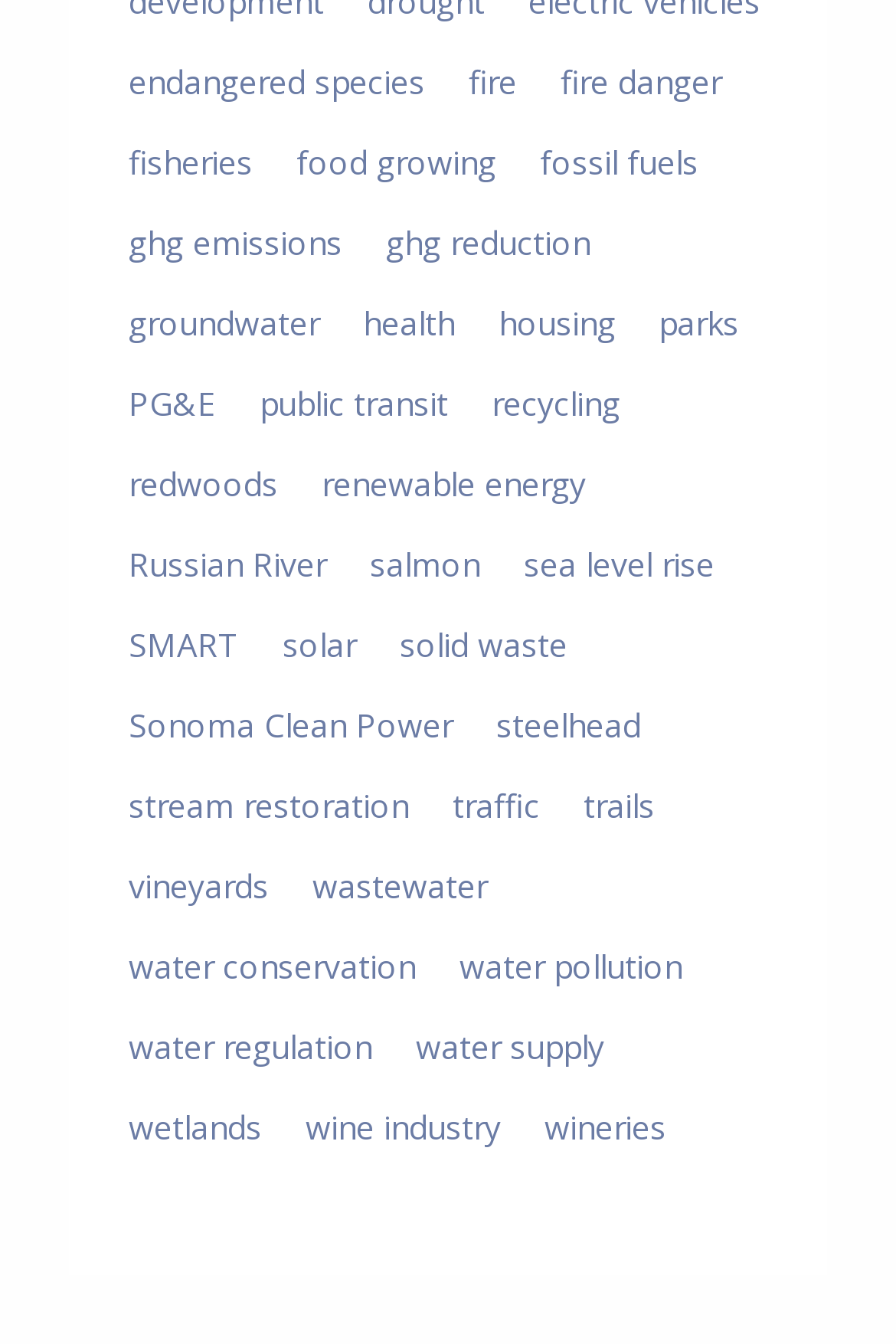Indicate the bounding box coordinates of the clickable region to achieve the following instruction: "learn about endangered species."

[0.128, 0.036, 0.49, 0.085]